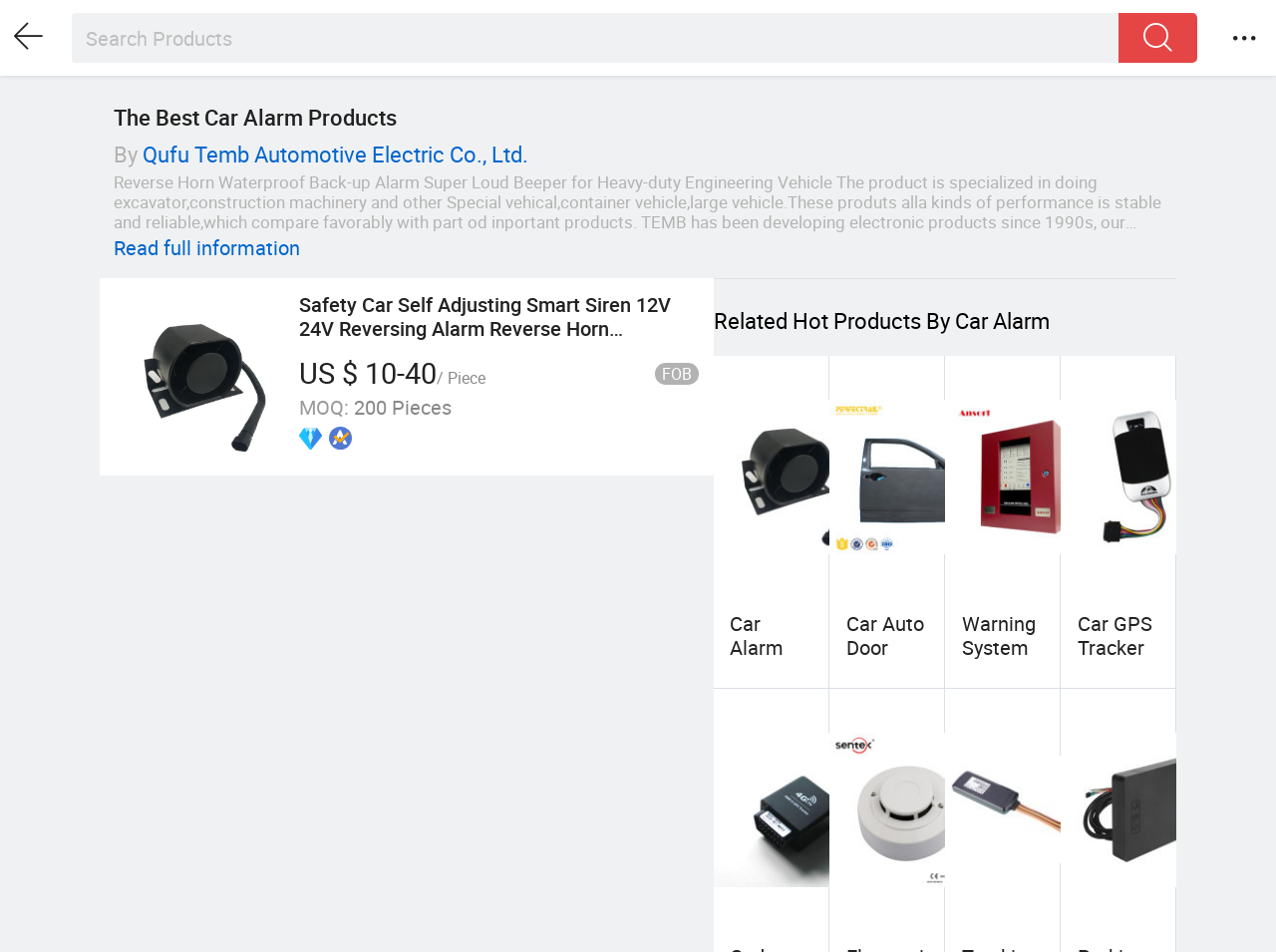Kindly determine the bounding box coordinates for the area that needs to be clicked to execute this instruction: "Search for products".

[0.056, 0.014, 0.938, 0.066]